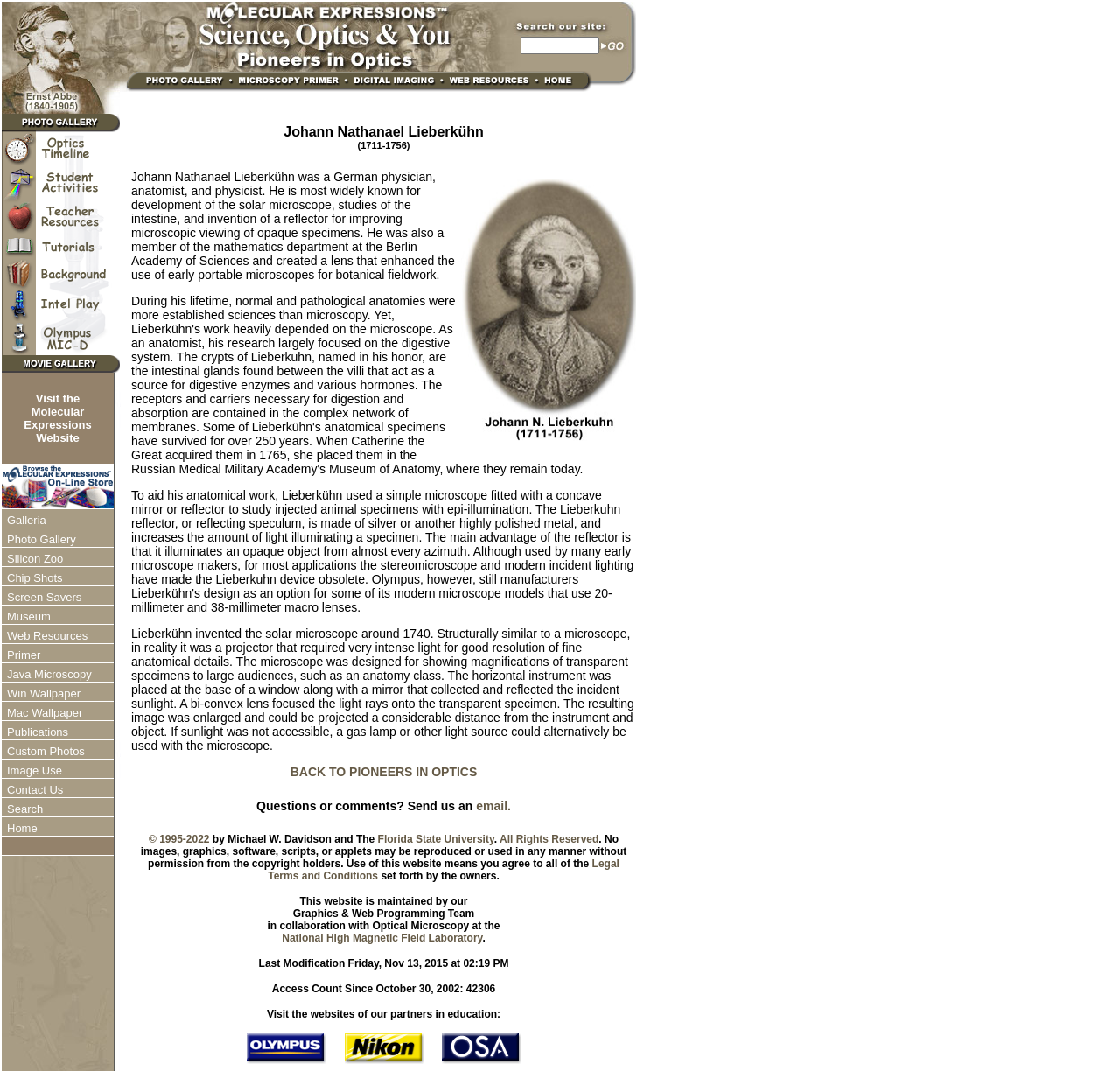Please determine the bounding box coordinates of the clickable area required to carry out the following instruction: "Click the link to Johann Nathanael Lieberkühn's biography". The coordinates must be four float numbers between 0 and 1, represented as [left, top, right, bottom].

[0.002, 0.074, 0.107, 0.088]